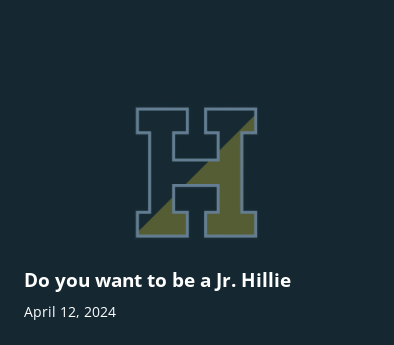What is the shape of the green motif in the logo?
Please provide a single word or phrase as your answer based on the image.

Triangular